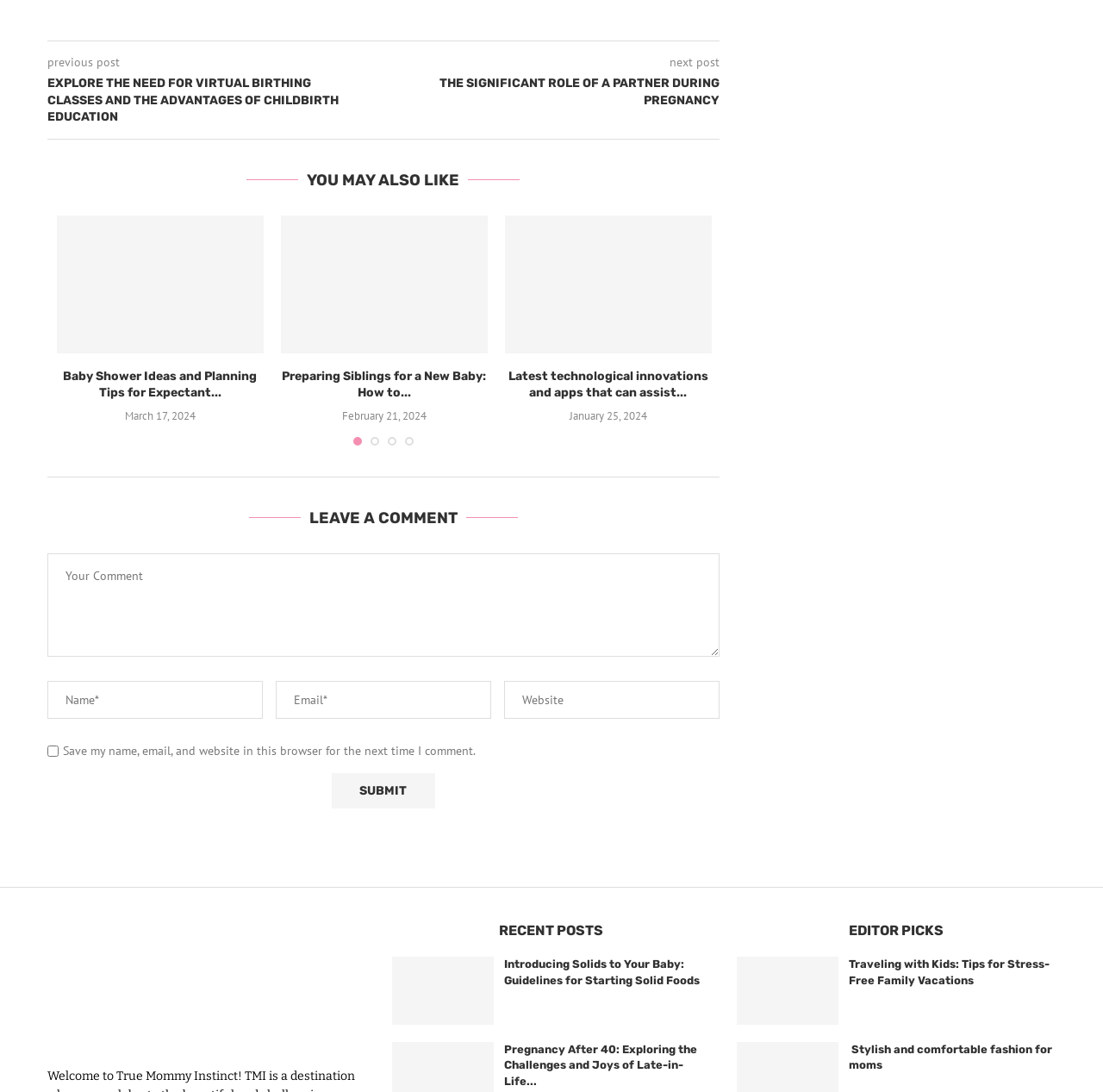Identify the bounding box coordinates of the clickable section necessary to follow the following instruction: "Read the blog post". The coordinates should be presented as four float numbers from 0 to 1, i.e., [left, top, right, bottom].

None